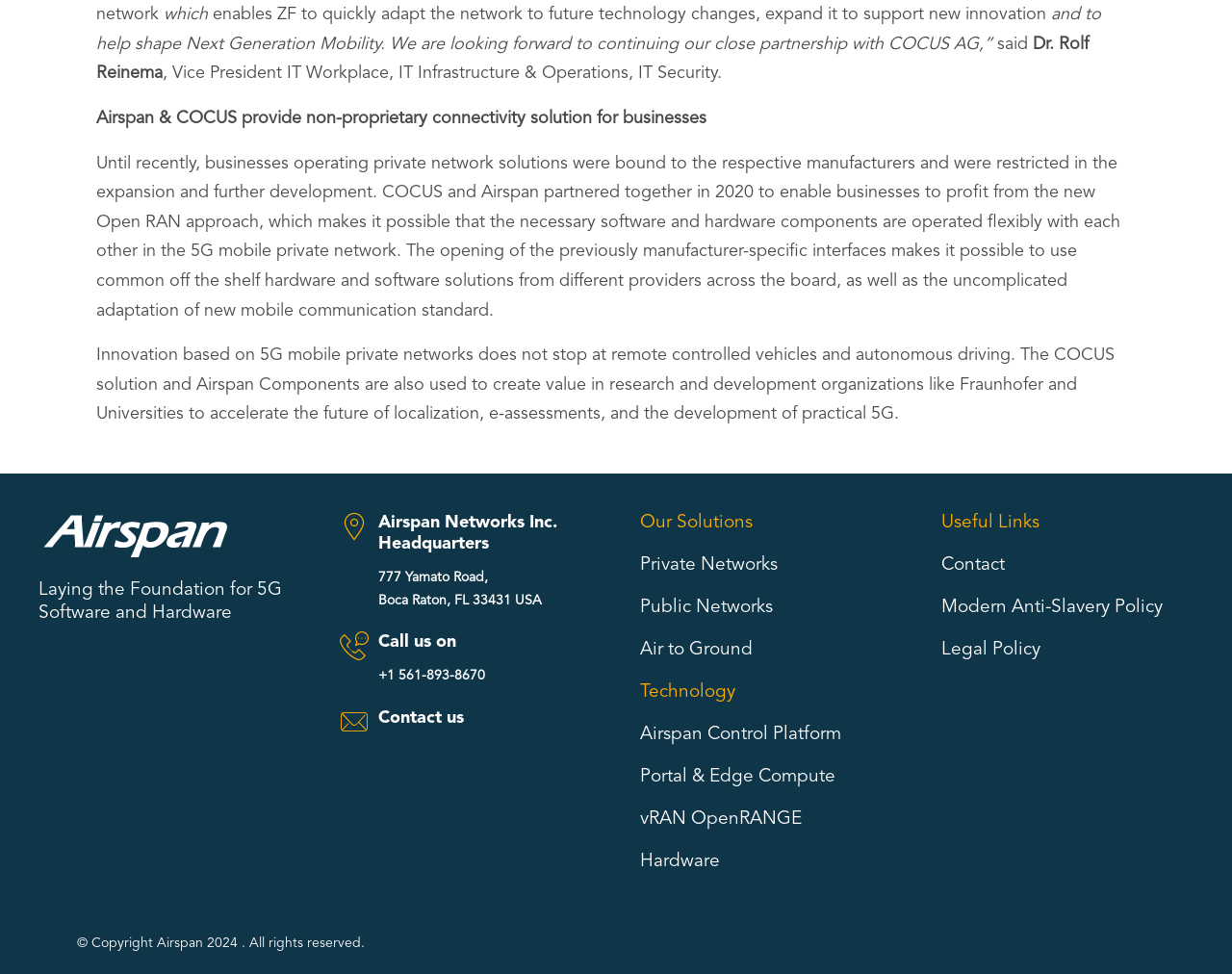Please determine the bounding box coordinates of the element to click on in order to accomplish the following task: "Explore TELEHEALTH TOOLKIT". Ensure the coordinates are four float numbers ranging from 0 to 1, i.e., [left, top, right, bottom].

None